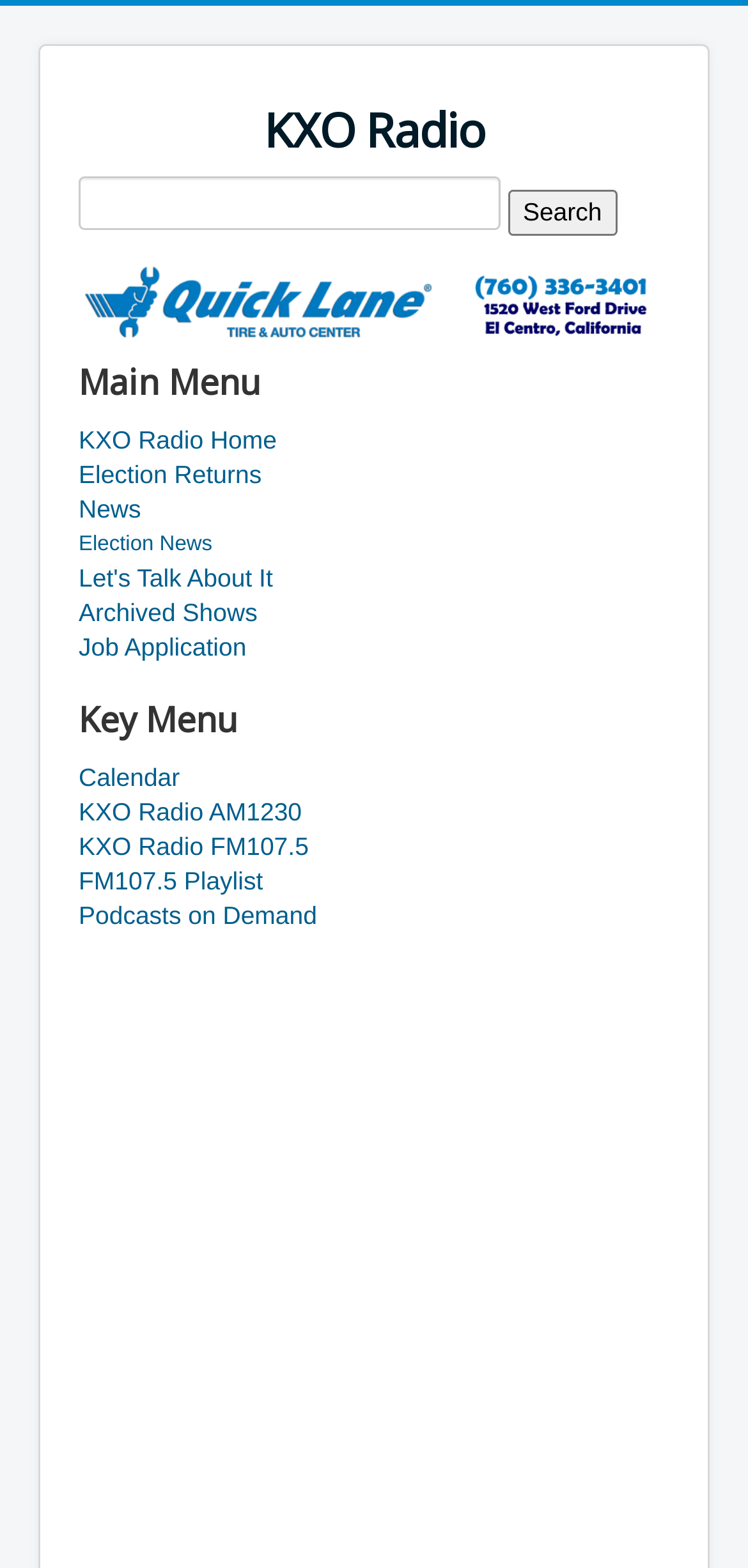Please locate the bounding box coordinates of the element that should be clicked to achieve the given instruction: "Visit KXO Radio Home".

[0.105, 0.27, 0.895, 0.292]